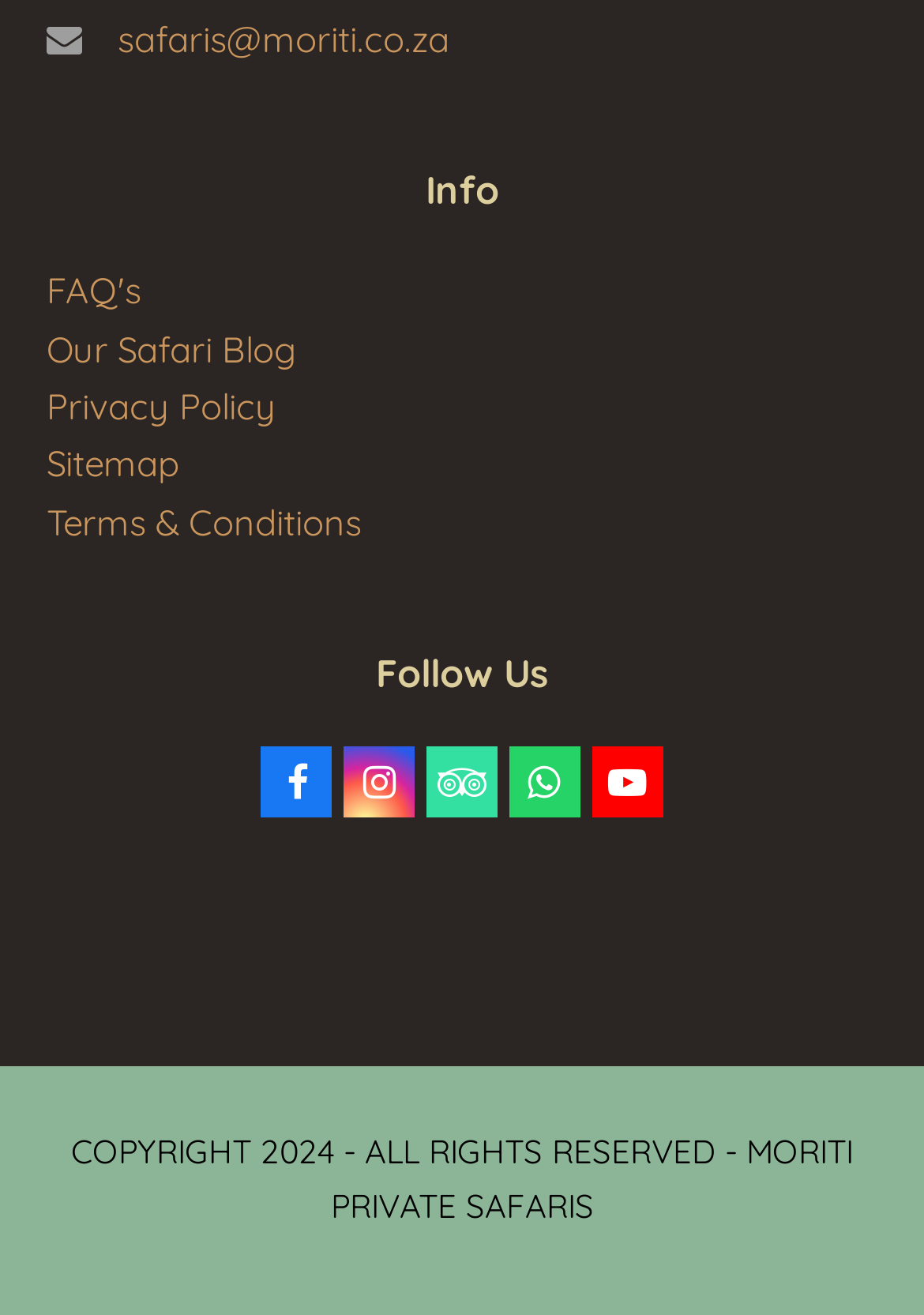Identify the bounding box coordinates of the clickable region to carry out the given instruction: "go to the safari blog".

[0.05, 0.248, 0.319, 0.282]